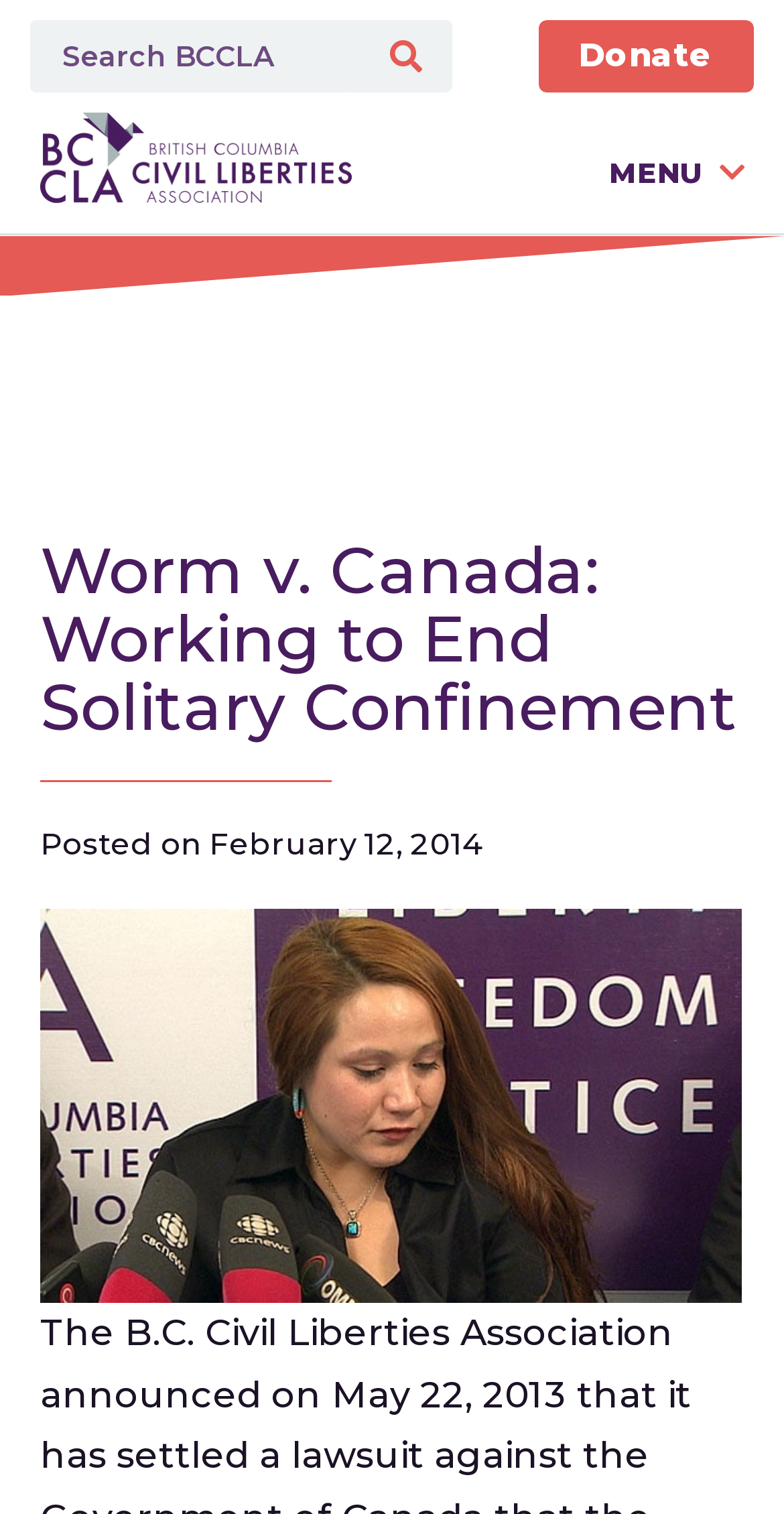Please identify the coordinates of the bounding box that should be clicked to fulfill this instruction: "search again".

[0.103, 0.106, 0.897, 0.154]